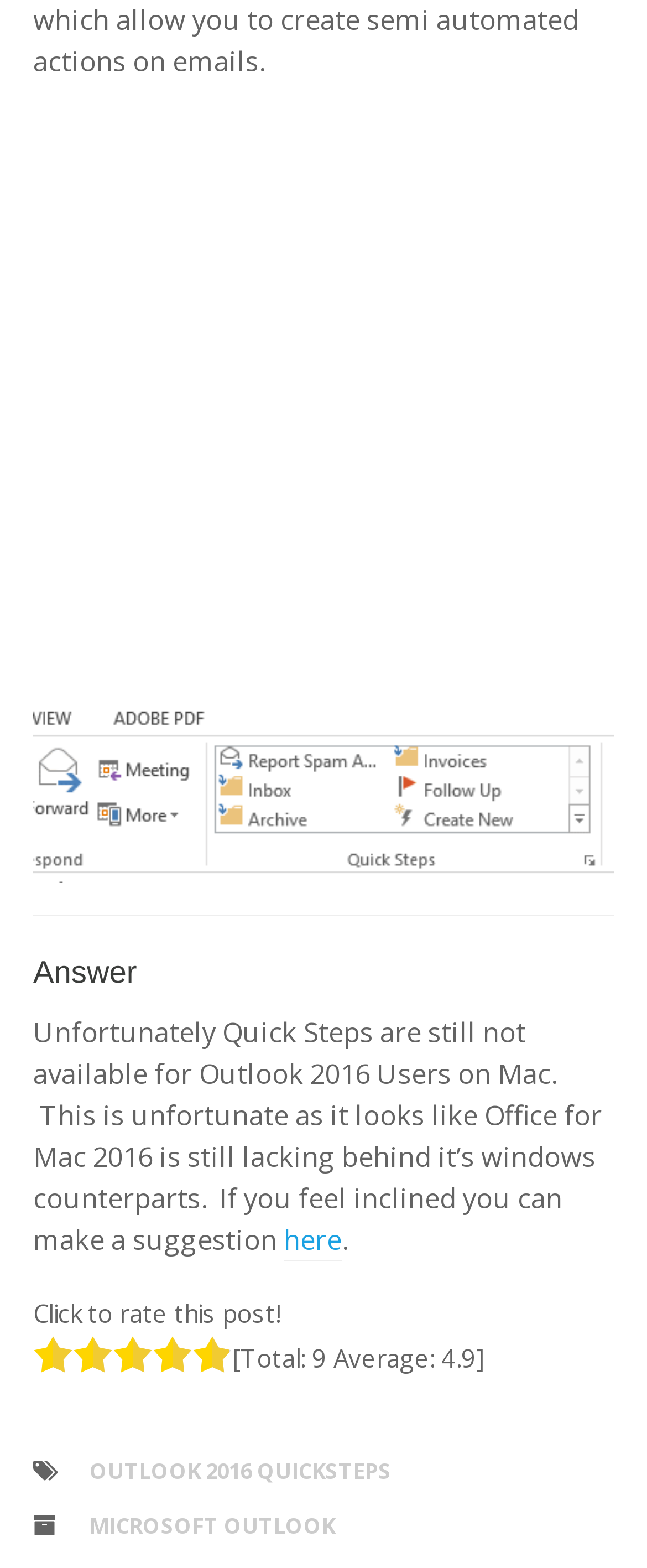Where can I make a suggestion for Quick Steps?
Please use the image to provide a one-word or short phrase answer.

Here